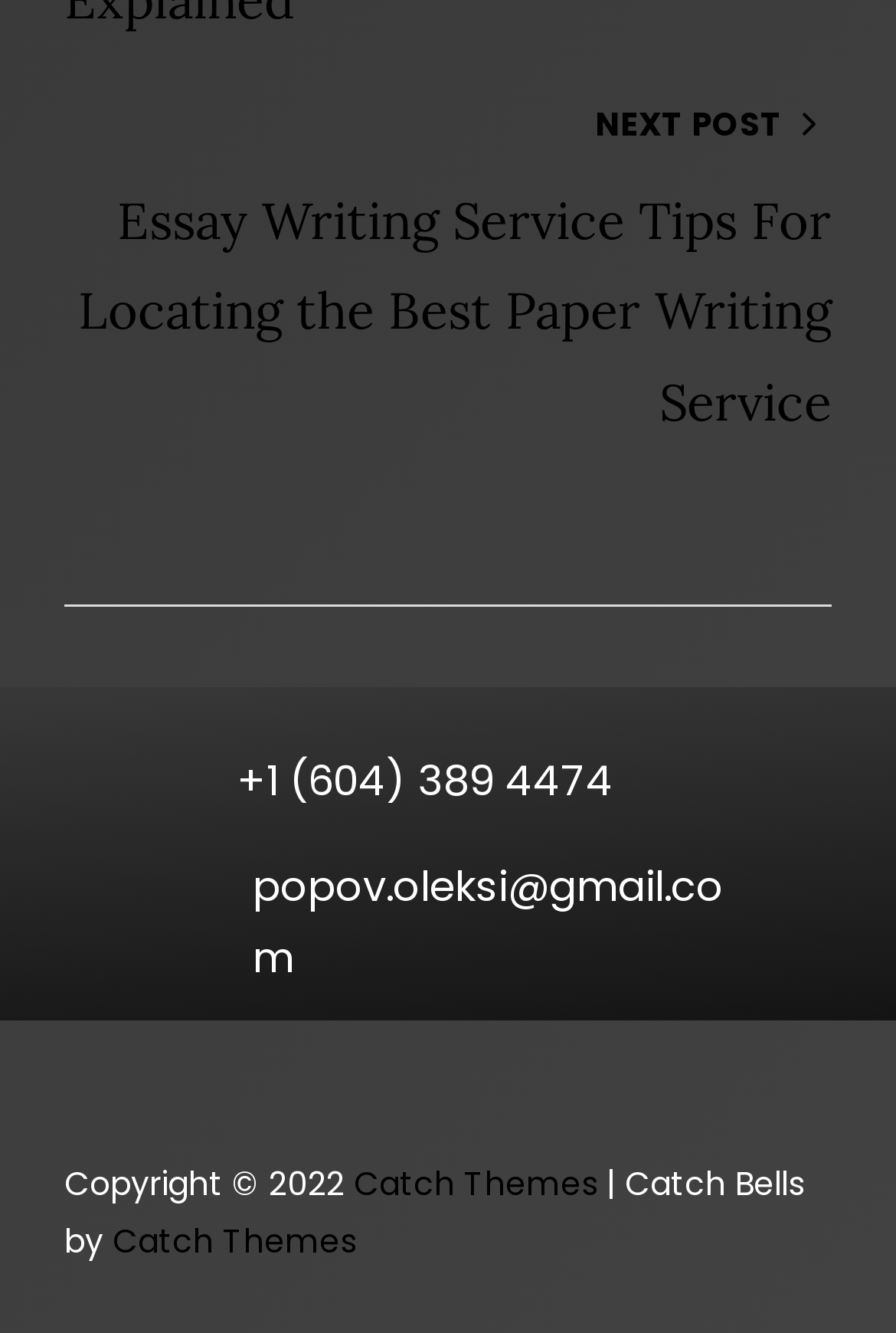What is the phone number on the webpage?
Please use the image to provide an in-depth answer to the question.

I found the phone number by looking at the link element with the text '+1 (604) 389 4474' which is located at the coordinates [0.264, 0.559, 0.684, 0.613].